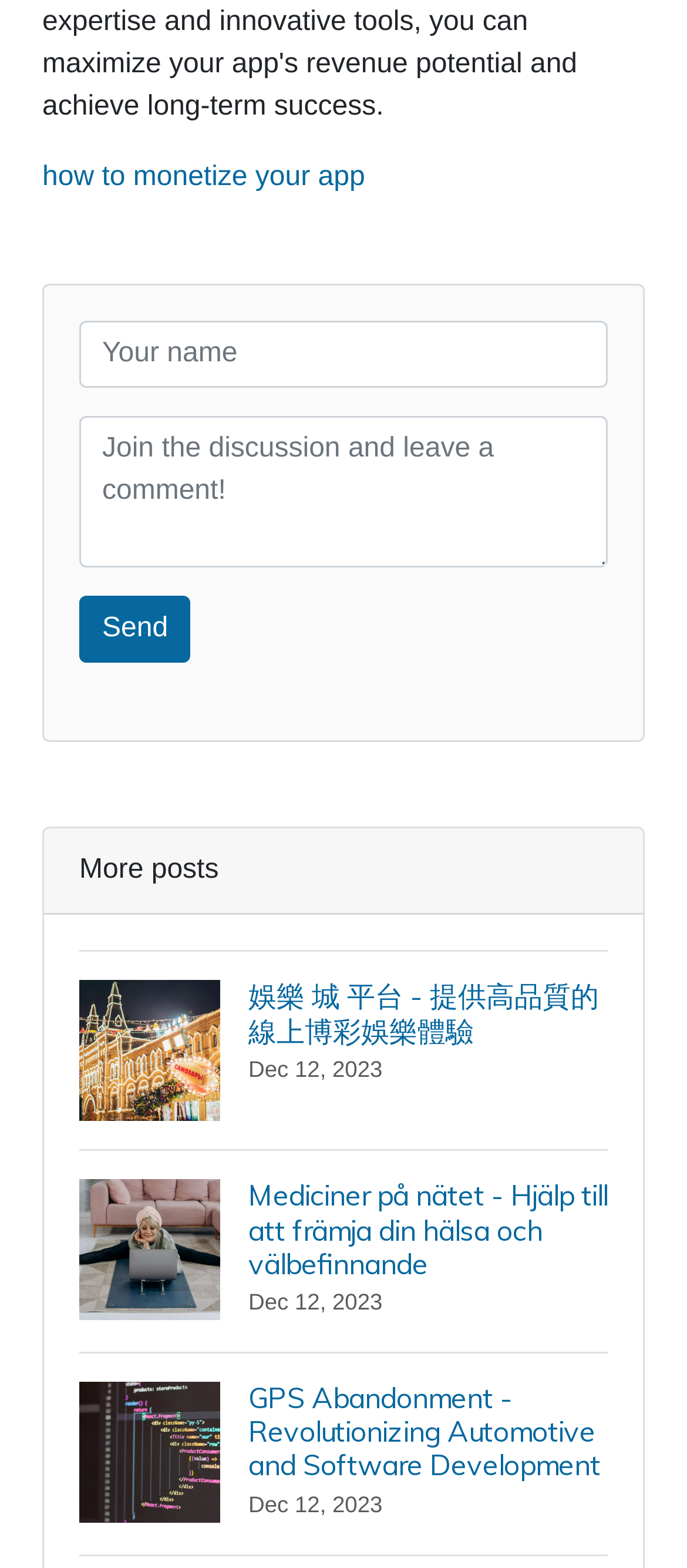How many links are there on the webpage?
Answer briefly with a single word or phrase based on the image.

4